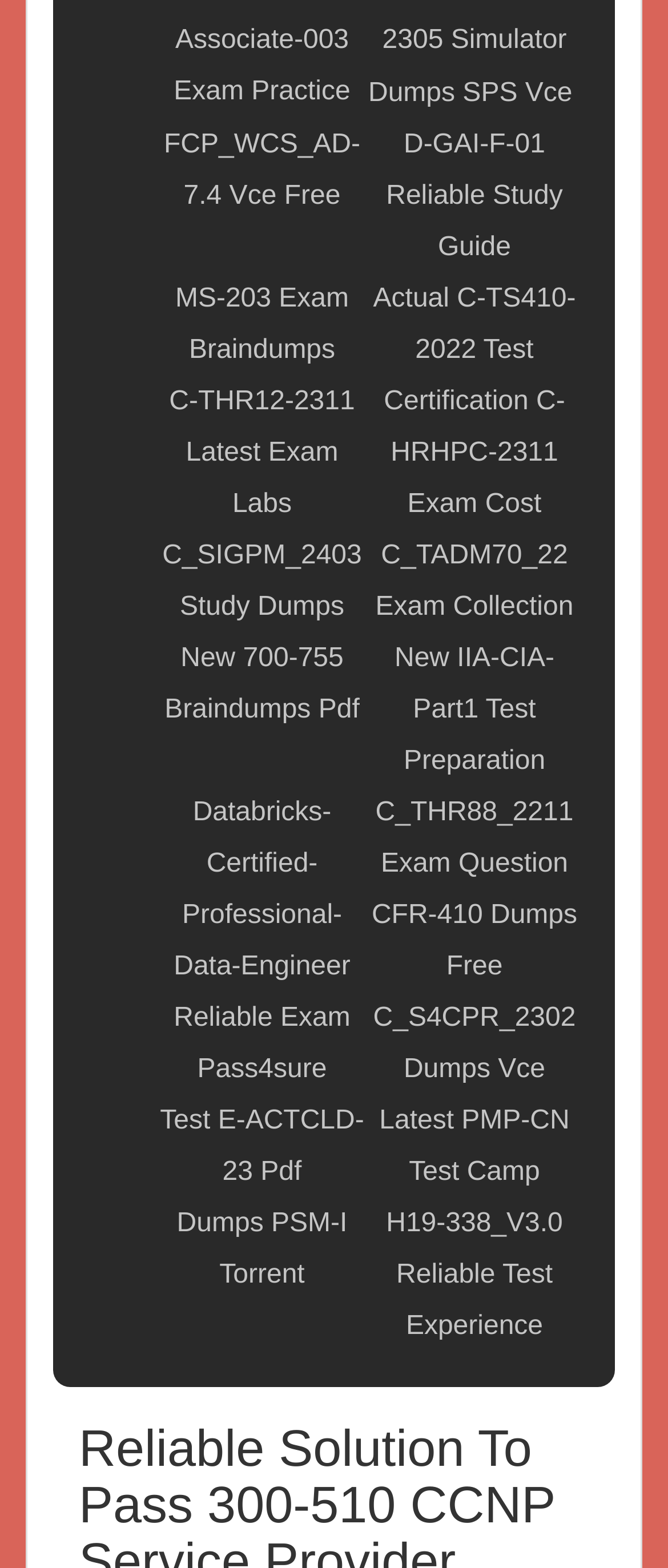Determine the bounding box coordinates of the area to click in order to meet this instruction: "Read more about the next article".

None